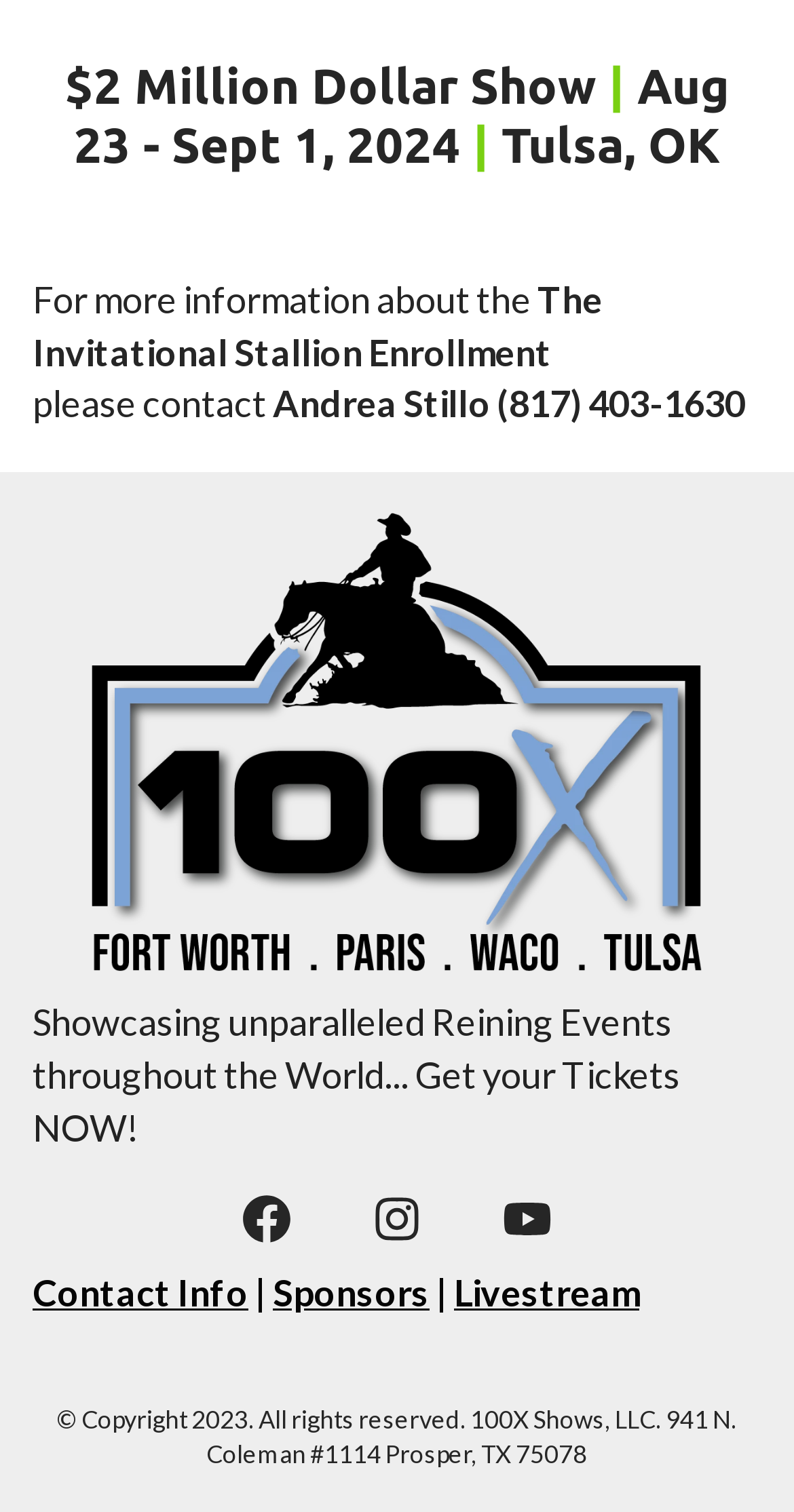Please provide a detailed answer to the question below based on the screenshot: 
What is the address of 100X Shows, LLC?

The address of 100X Shows, LLC can be found in the copyright information at the bottom of the webpage, which reads '© Copyright 2023. All rights reserved. 100X Shows, LLC. 941 N. Coleman #1114 Prosper, TX 75078'.